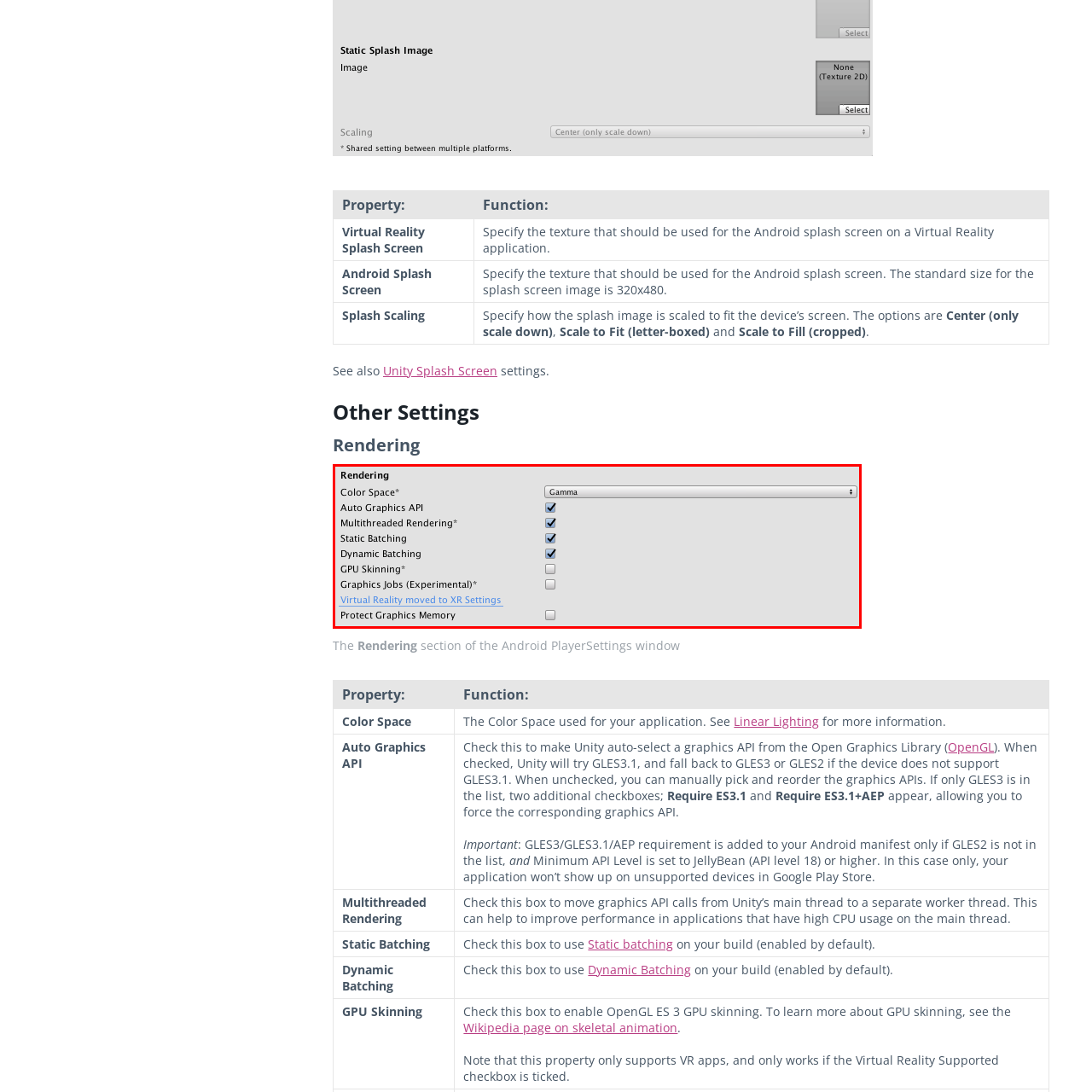Check the image highlighted by the red rectangle and provide a single word or phrase for the question:
What has been moved to XR Settings?

Virtual Reality